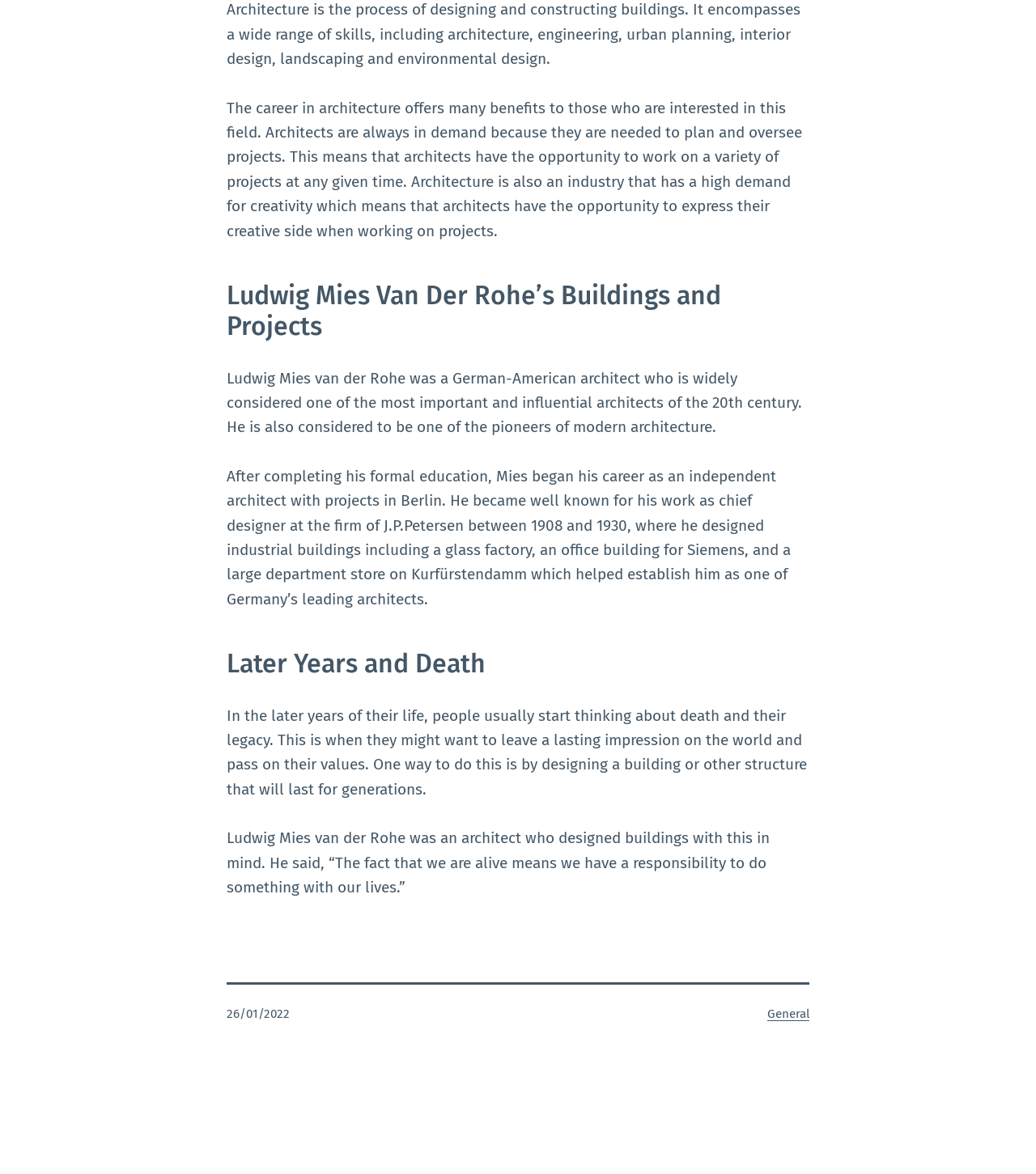Provide the bounding box coordinates of the HTML element described by the text: "Contact Us". The coordinates should be in the format [left, top, right, bottom] with values between 0 and 1.

[0.928, 0.752, 0.993, 0.773]